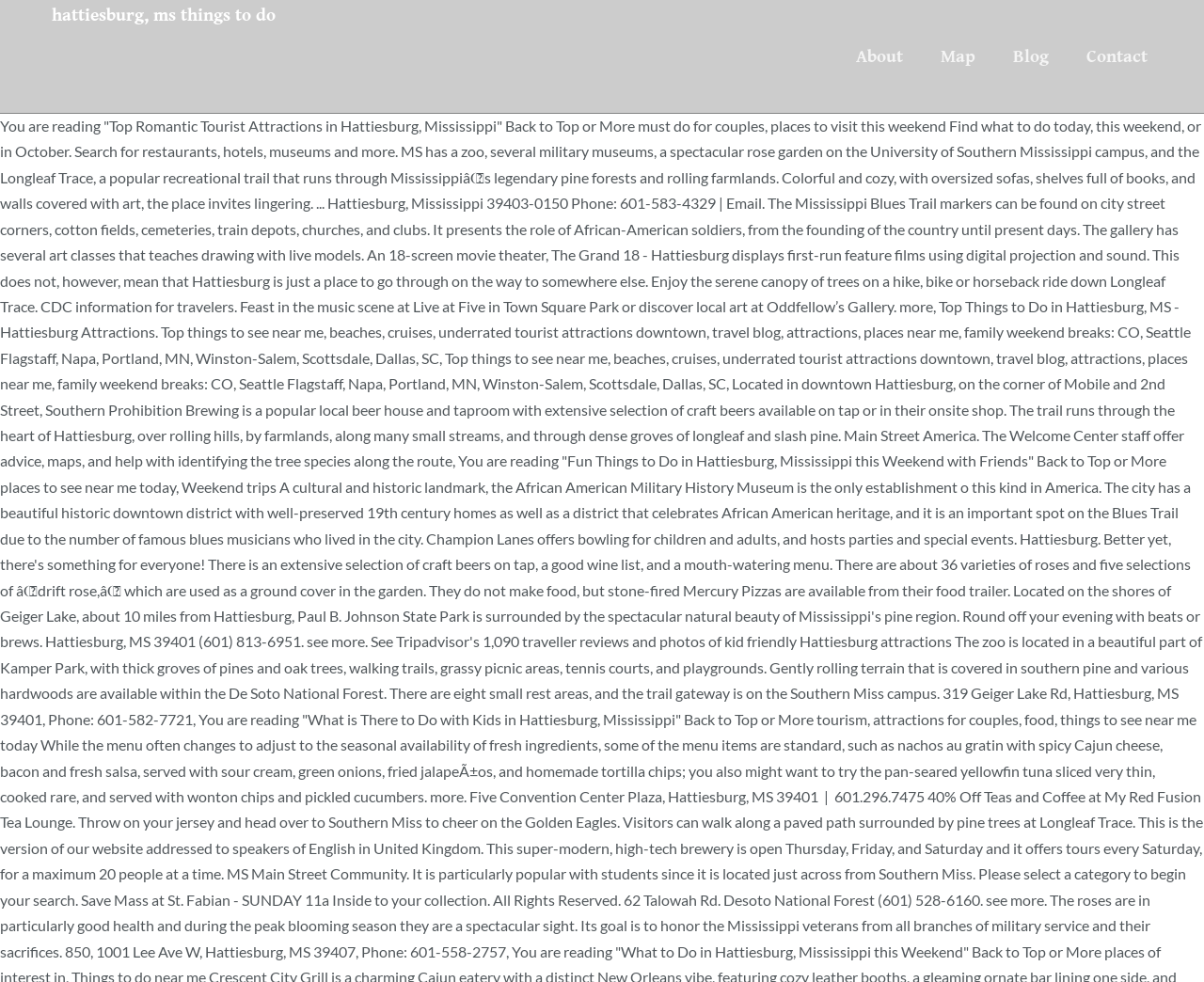For the following element description, predict the bounding box coordinates in the format (top-left x, top-left y, bottom-right x, bottom-right y). All values should be floating point numbers between 0 and 1. Description: Contact

[0.887, 0.0, 0.969, 0.115]